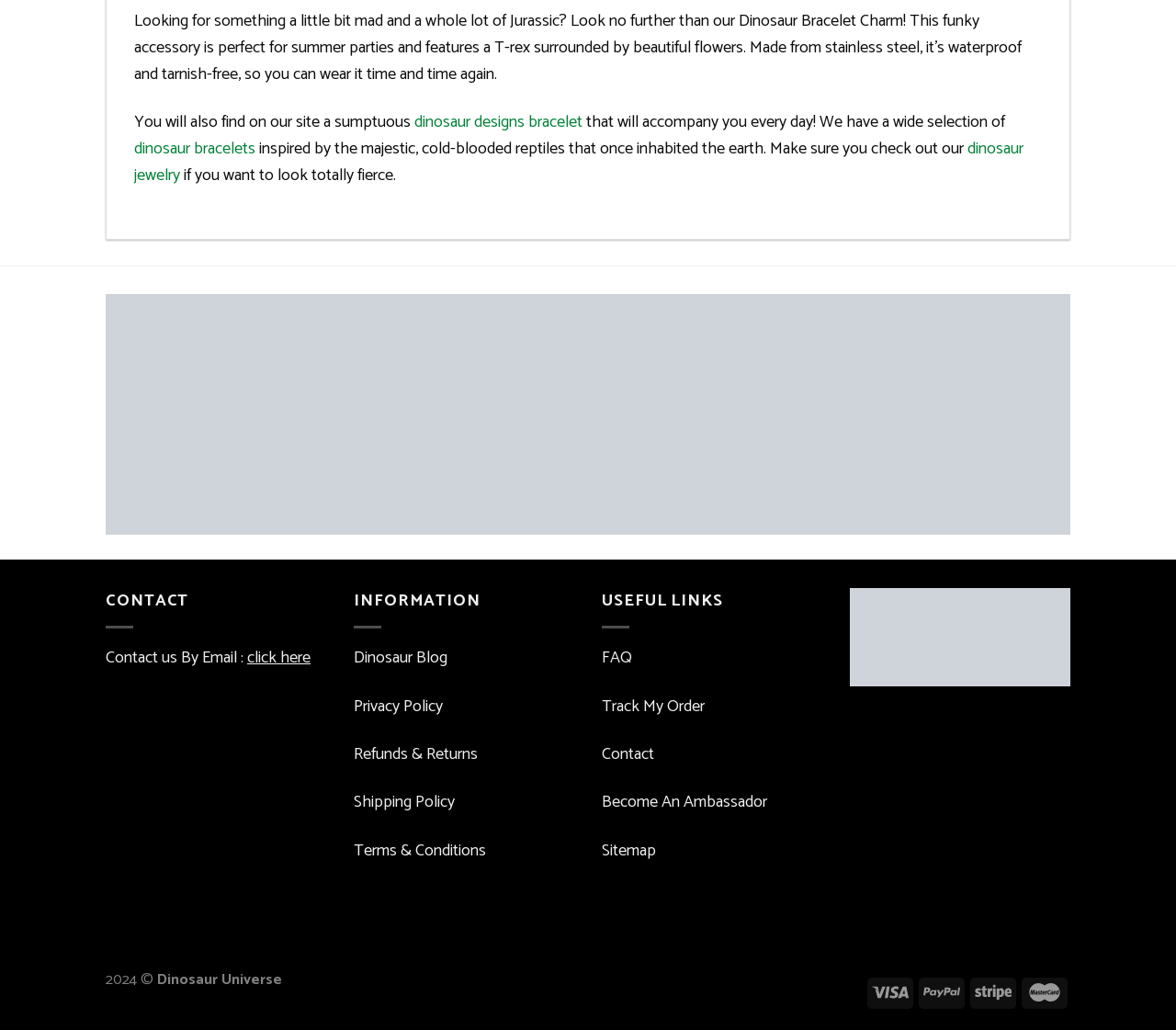Analyze the image and deliver a detailed answer to the question: What is the name of the website?

Based on the StaticText element with ID 212, the name of the website is Dinosaur Universe.